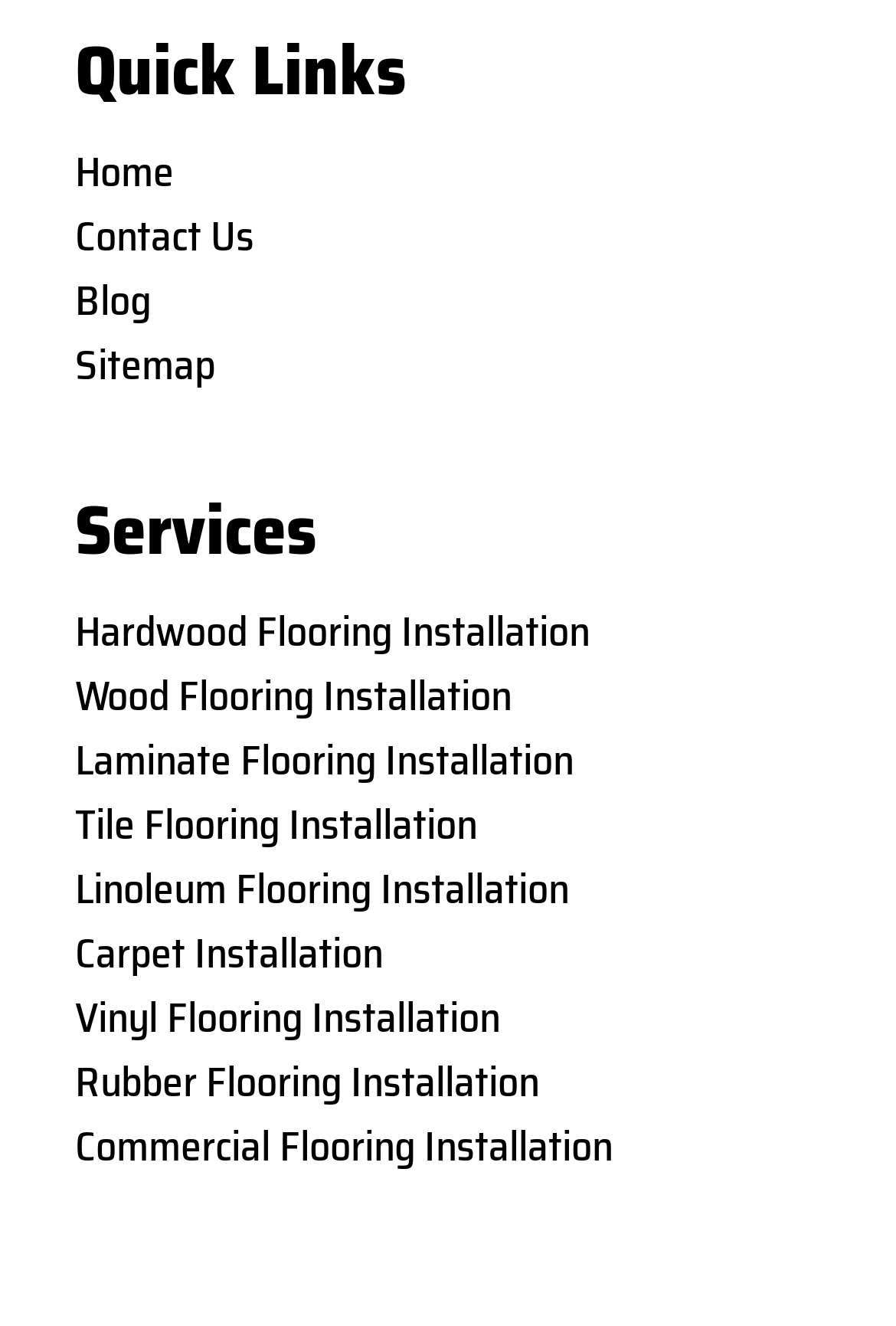Please identify the bounding box coordinates of the area that needs to be clicked to follow this instruction: "view sitemap".

[0.083, 0.251, 0.917, 0.3]